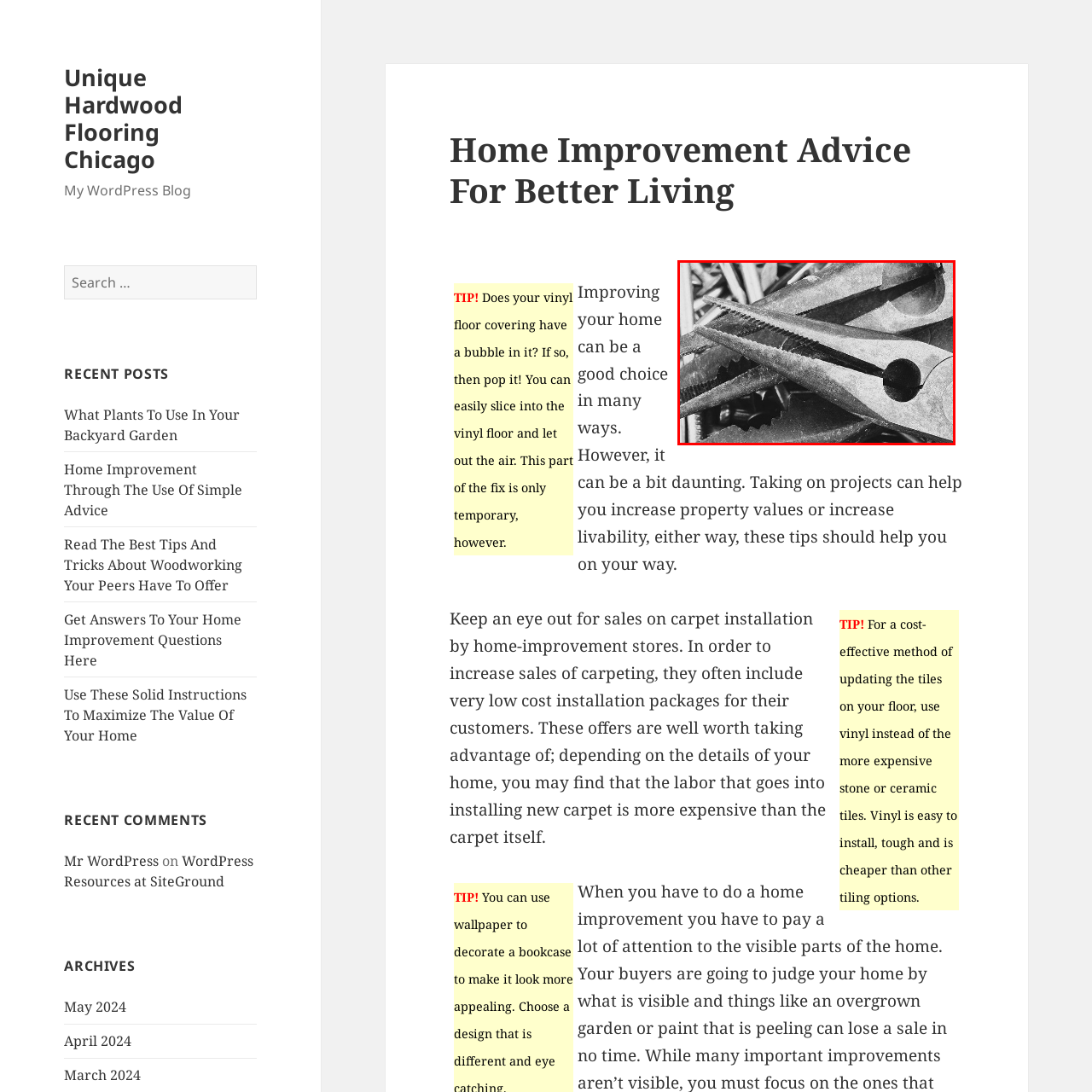Generate a thorough description of the part of the image enclosed by the red boundary.

The image showcases a close-up view of a collection of various hand tools, prominently featuring a pair of pliers set against a backdrop of scattered metal nails and other tools. The composition is rich in texture, highlighting the intricate detailing of the pliers' jaws, which exhibit both serrated and smooth surfaces, suggesting their multifunctional design. This industrial aesthetic, with its monochrome palette, emphasizes the ruggedness and utility of the tools, capturing the essence of home improvement and DIY projects. The image aligns with themes of practical advice for enhancing living spaces, resonating with the blog's focus on informative tips for homeowners.